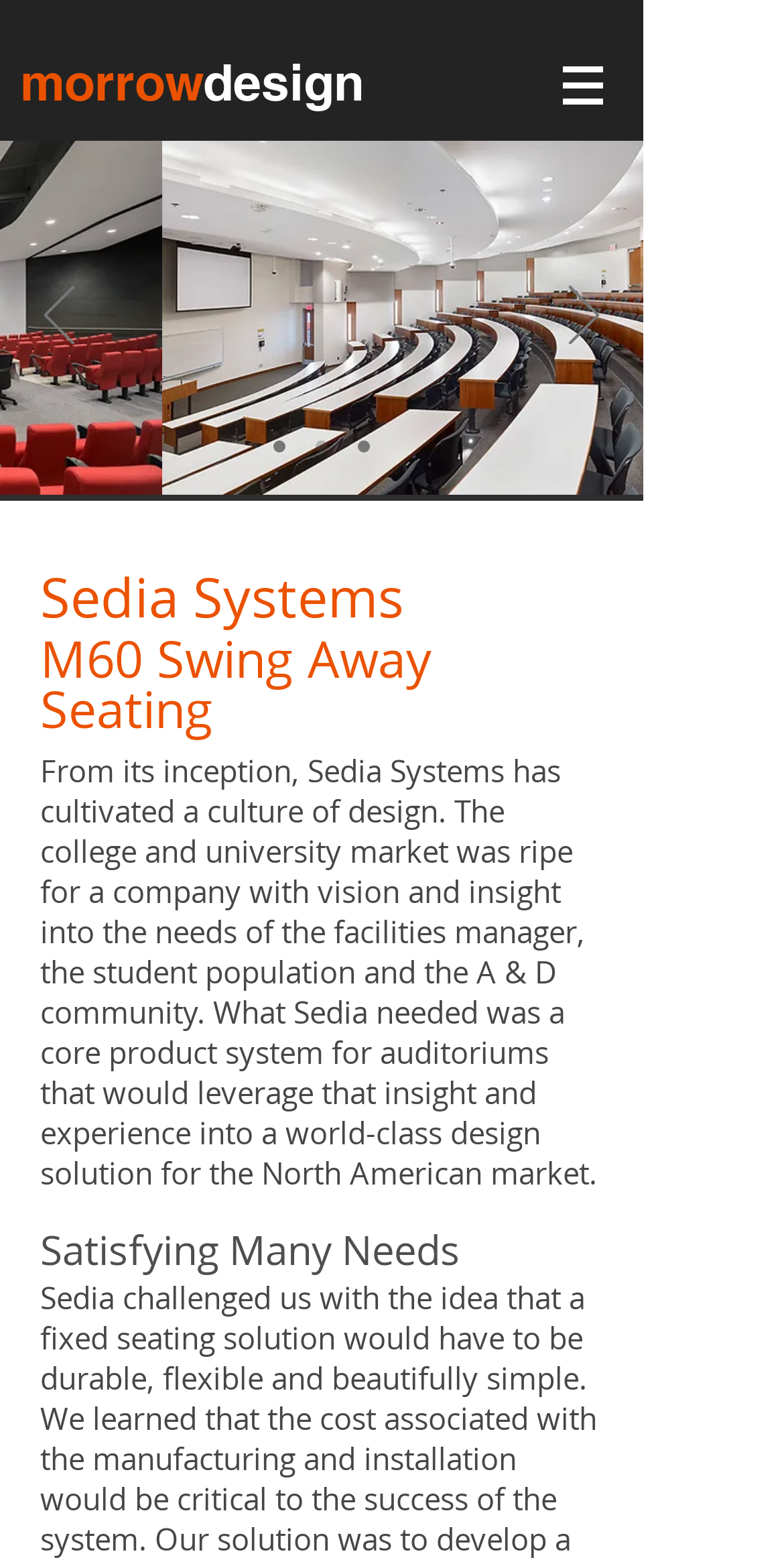What is the company name mentioned on the webpage?
Respond to the question with a well-detailed and thorough answer.

The company name 'Morrow Design' is mentioned on the webpage as a heading element, which suggests that it is the main company or brand being referred to on this webpage.